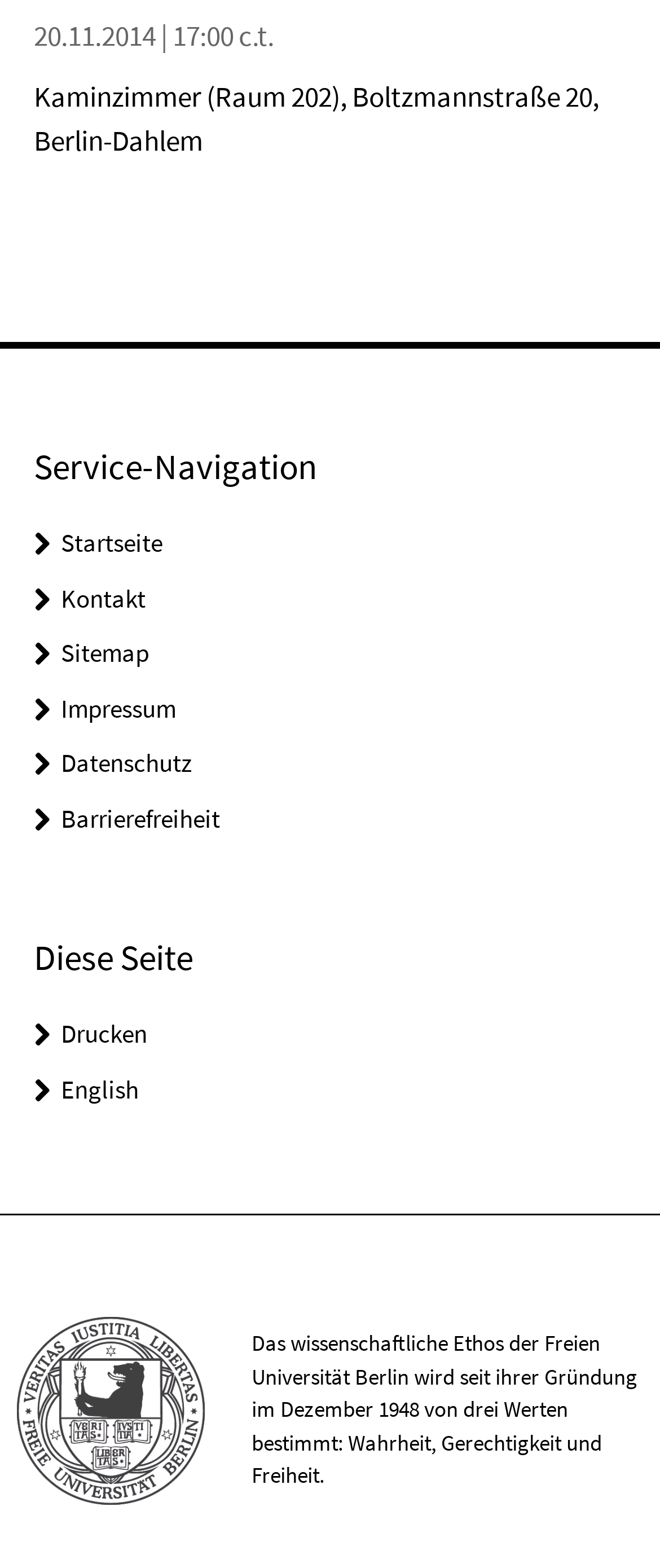What is the language of the webpage?
Provide a well-explained and detailed answer to the question.

I inferred the language of the webpage by looking at the text elements, which are all in German. Additionally, there is a link to switch to English, which suggests that the current language is German.